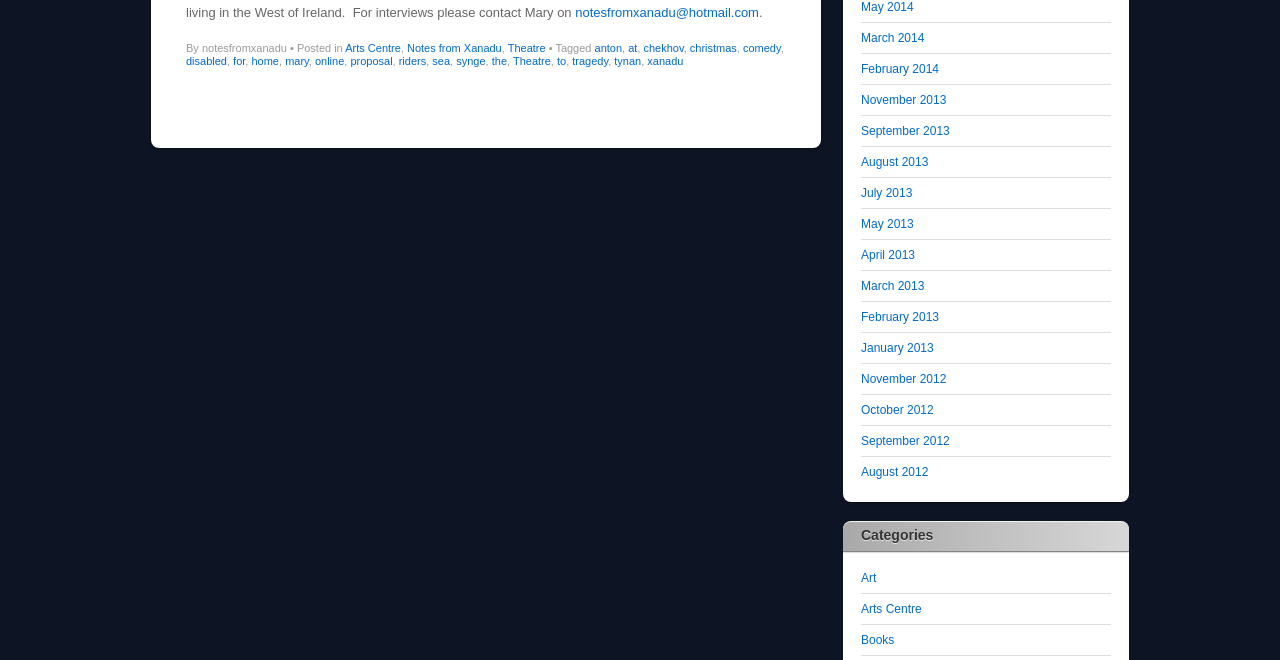What categories are listed on the webpage?
Please provide a single word or phrase answer based on the image.

Art, Arts Centre, Books